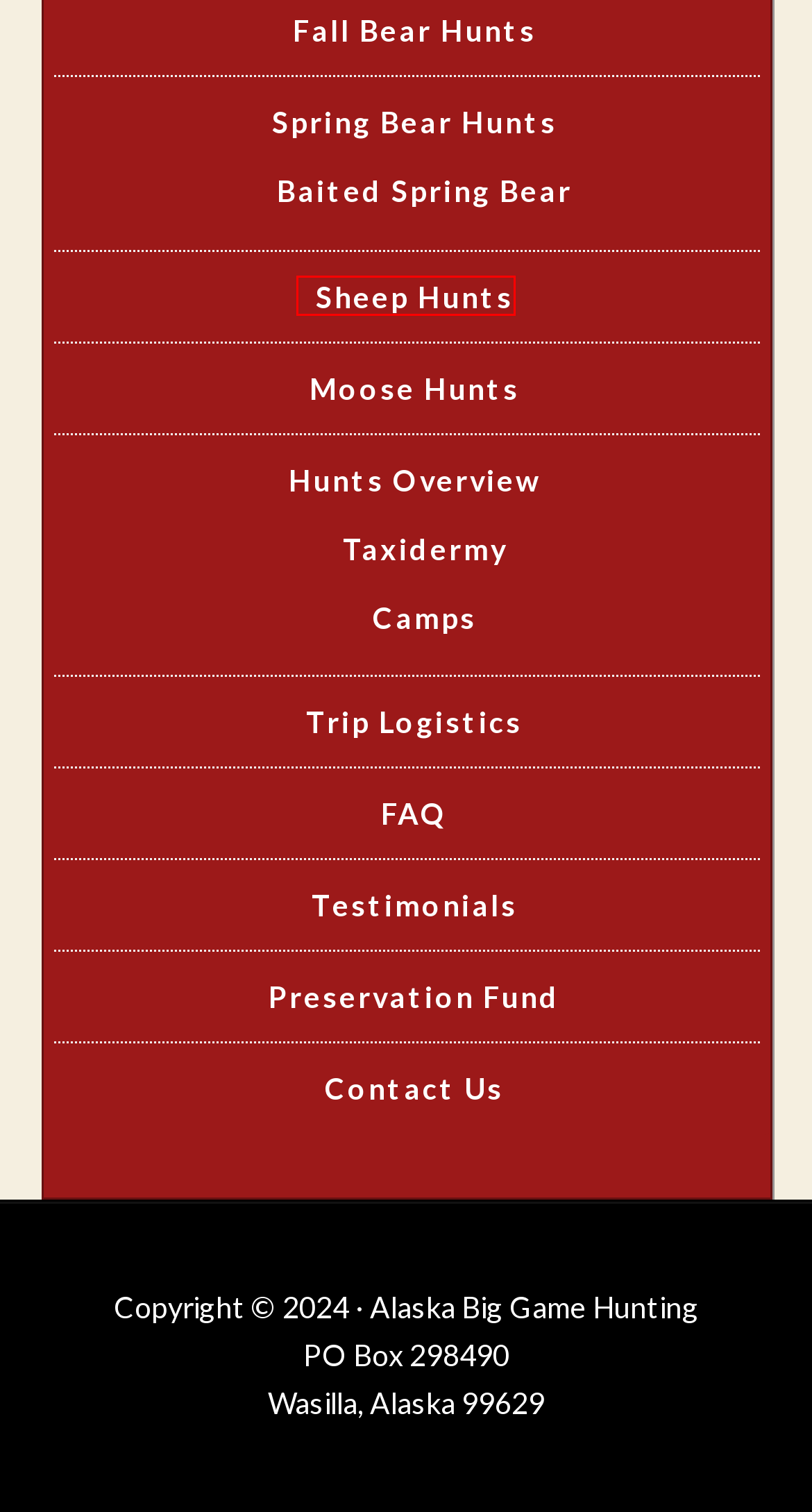Look at the screenshot of a webpage that includes a red bounding box around a UI element. Select the most appropriate webpage description that matches the page seen after clicking the highlighted element. Here are the candidates:
A. Taxidermy - Alaska Big Game Hunting
B. Spring Baited Bear Hunts - Alaska Big Game Hunting
C. Moose Hunts - Alaska Big Game Hunting
D. Fall Bear Hunts - Alaska Big Game Hunting
E. Testimonials - Alaska Big Game Hunting
F. Sheep Hunts - Alaska Big Game Hunting
G. Contact Us - Alaska Big Game Hunting
H. Hunts Overview - Alaska Big Game Hunting

F